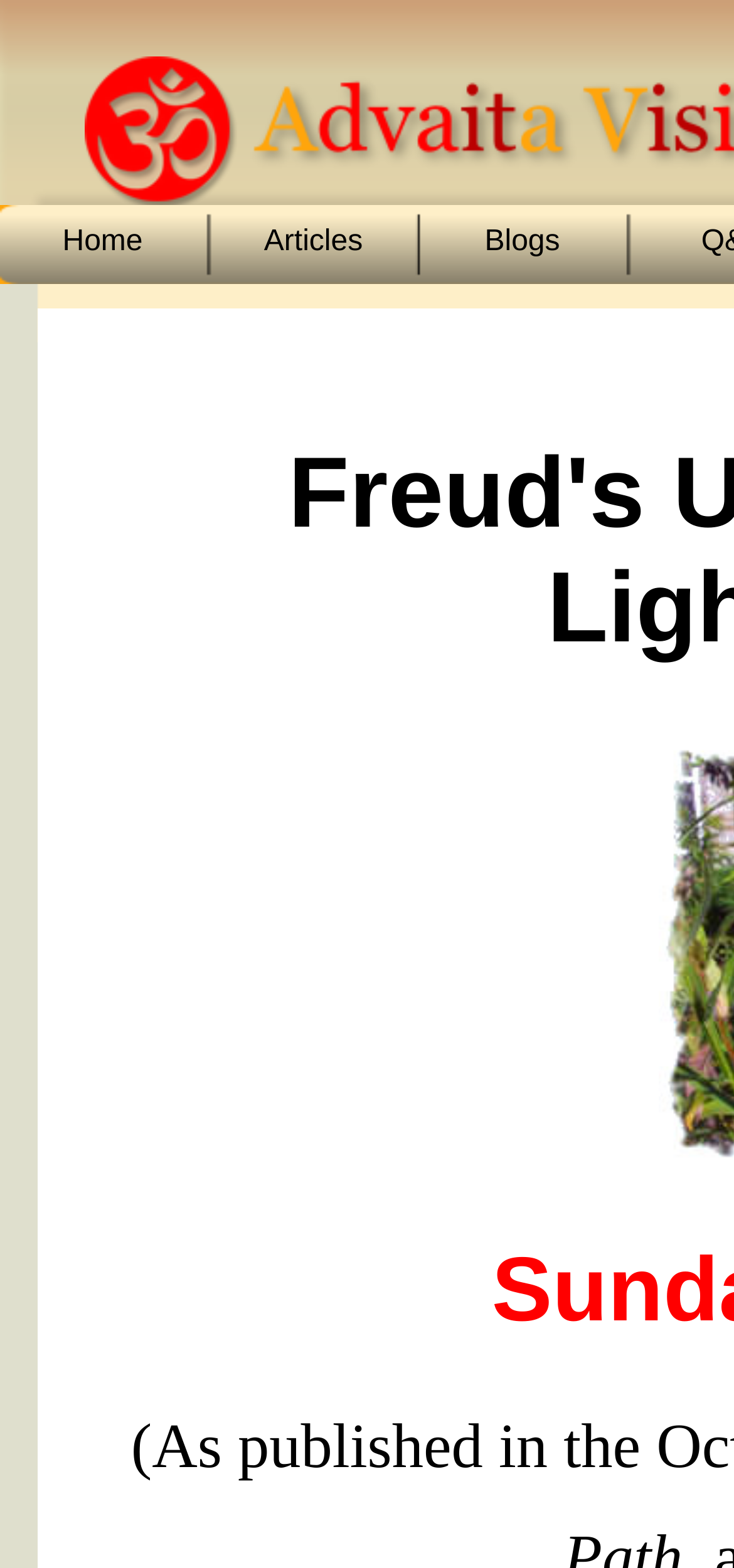Locate the bounding box of the UI element based on this description: "Articles". Provide four float numbers between 0 and 1 as [left, top, right, bottom].

[0.3, 0.144, 0.554, 0.168]